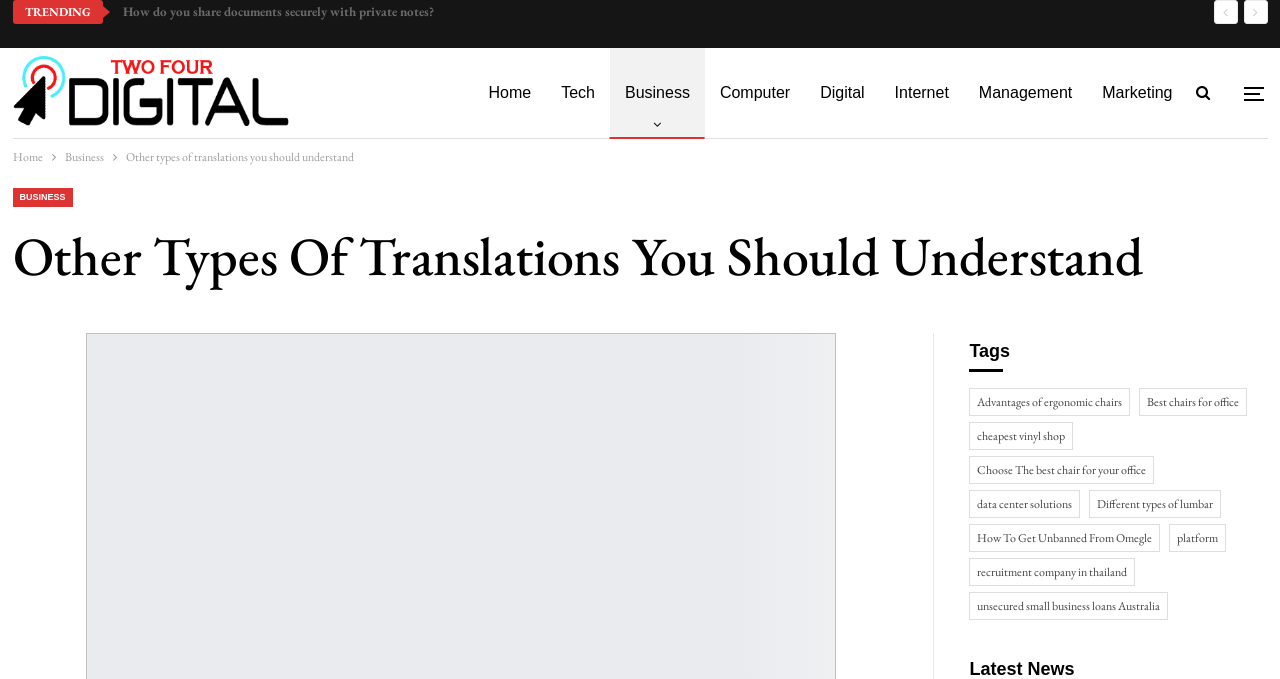Generate a comprehensive description of the contents of the webpage.

This webpage appears to be a blog or article page focused on discussing various types of translations. At the top, there is a section labeled "TRENDING" with several links to other articles, including "How do you share documents securely with private notes?" and "The ROI of Digital Marketing: Measuring Success and Maximizing Results". 

Below this section, there is a navigation menu with links to different categories, including "Home", "Tech", "Business", and "Marketing". 

The main content of the page is headed by a title "Other Types Of Translations You Should Understand", which is followed by a brief introduction or summary of the article. The article itself is not provided in the accessibility tree, but it likely discusses different types of translations, as hinted by the meta description.

On the right side of the page, there is a section with links to related articles, categorized by tags. These tags include "Advantages of ergonomic chairs", "Best chairs for office", and "unsecured small business loans Australia", among others.

At the very top of the page, there is a logo and a link to "Two Four Digital", which appears to be the company or organization behind the webpage.